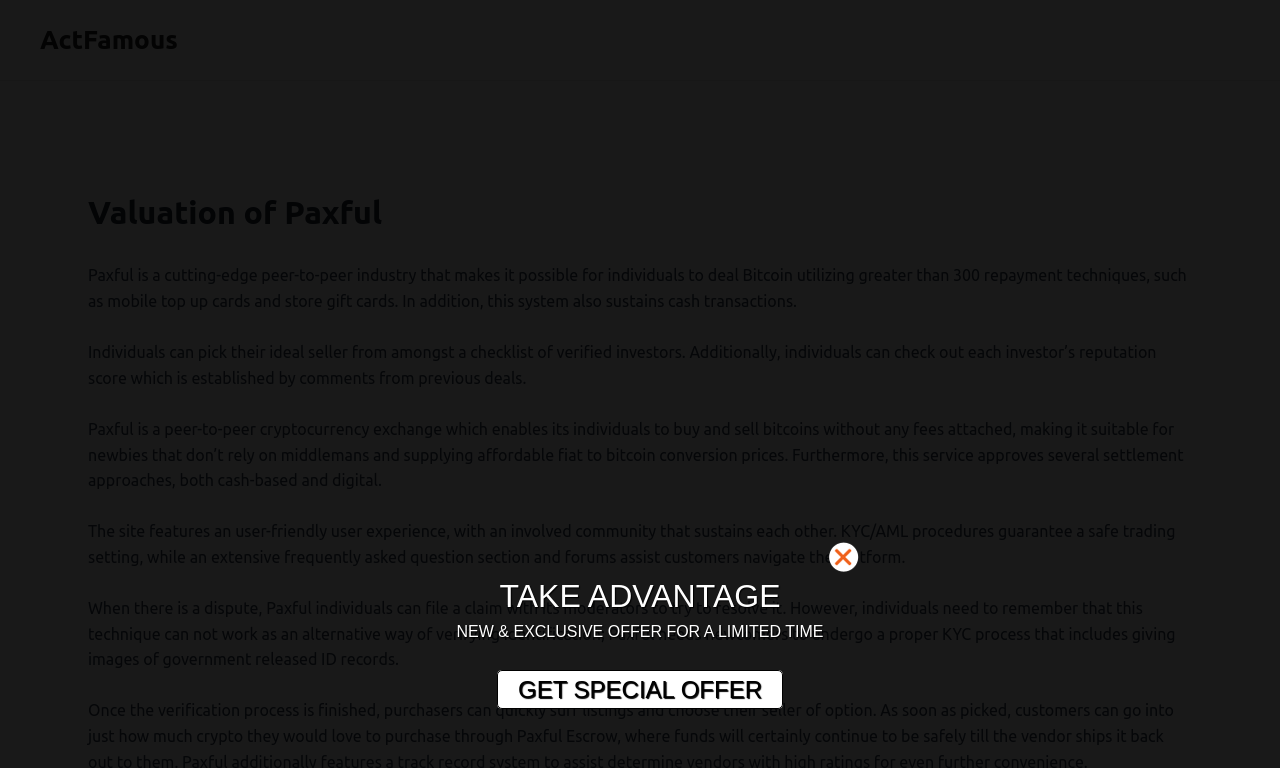Respond to the question below with a single word or phrase:
How many payment methods are supported by Paxful?

Over 300